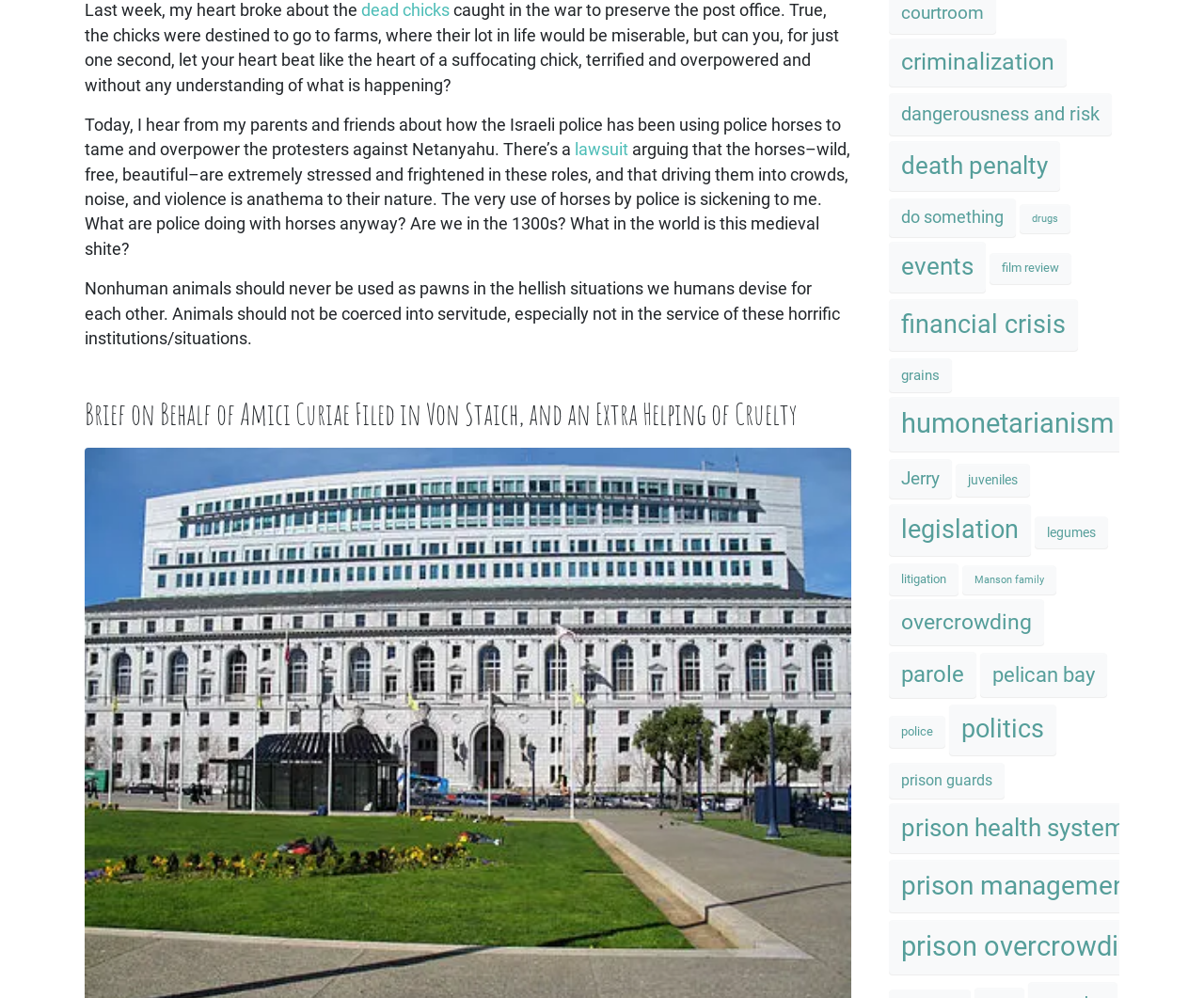What is the main theme of the webpage?
Please elaborate on the answer to the question with detailed information.

The webpage appears to be a collection of articles or blog posts related to social justice issues, including animal rights, prison reform, and politics. The main theme of the webpage is the advocacy for social justice and the protection of vulnerable individuals and groups.